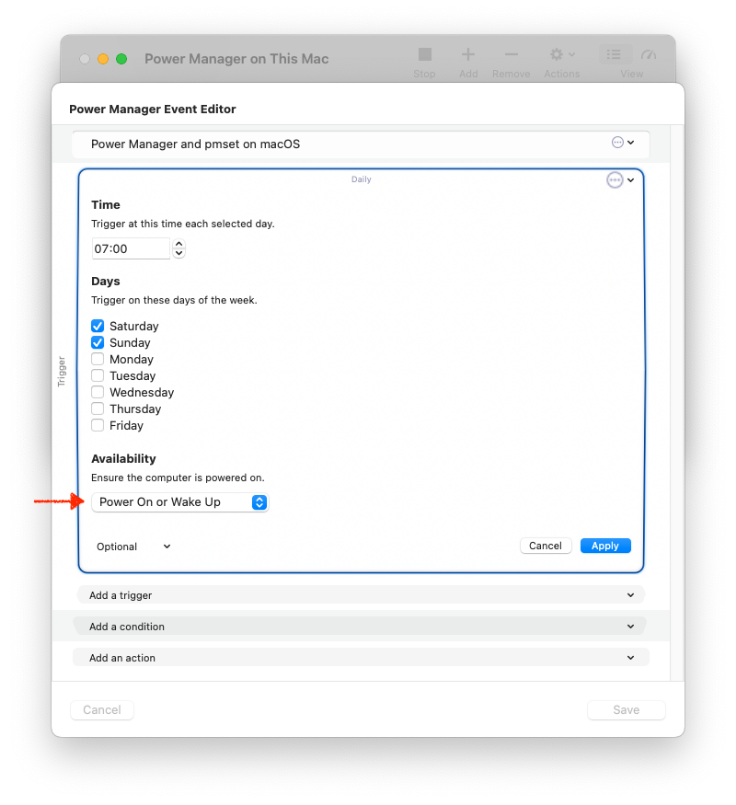What is the highlighted option under 'Availability'?
Please give a detailed and elaborate answer to the question.

On the right side of the interface, under 'Availability', there is a dropdown menu prompting users to ensure that the computer is powered on or can wake up from sleep at the scheduled time. The highlighted option in this dropdown clearly shows 'Power On or Wake Up', emphasizing the importance of this setting in ensuring the power management functionality works as intended.